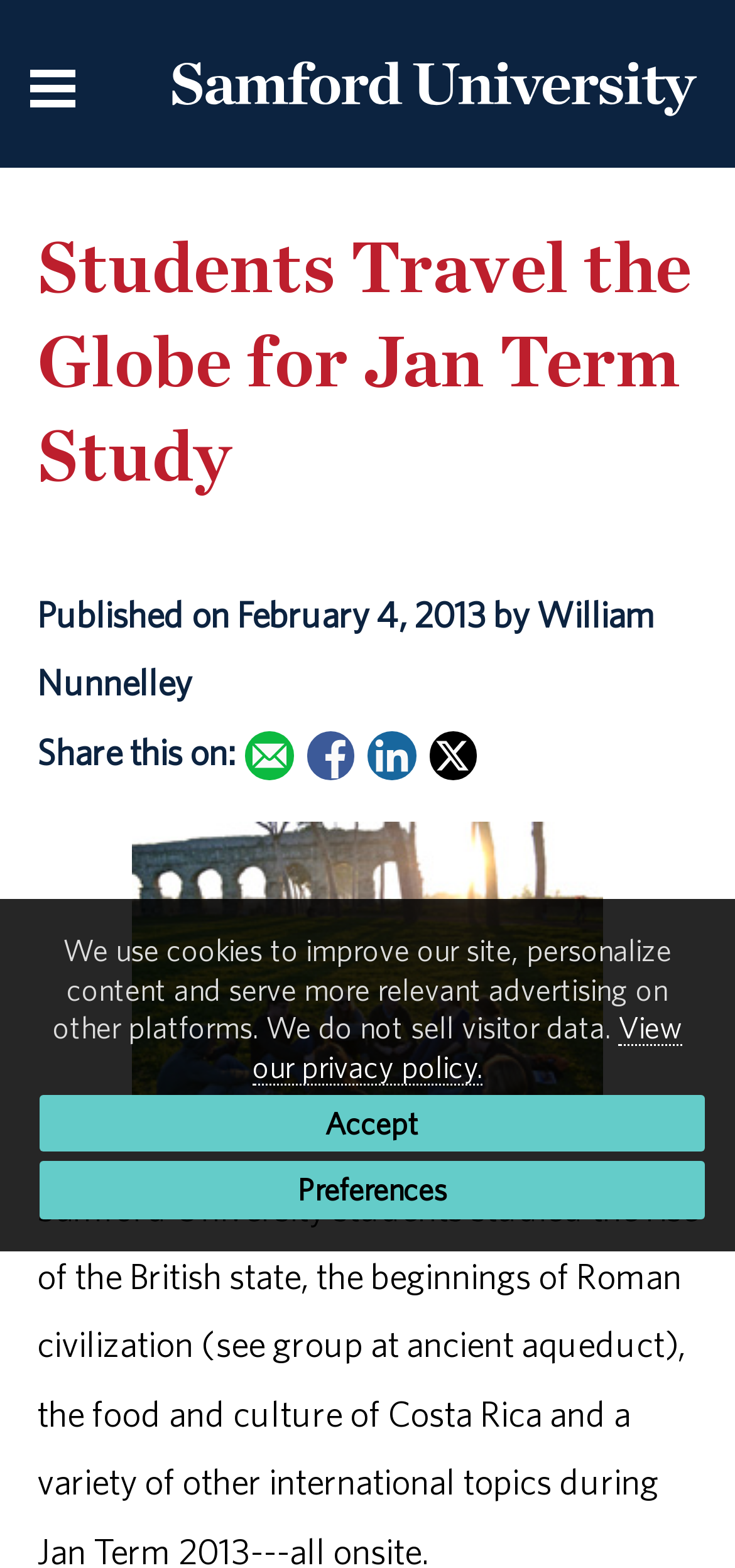Determine the bounding box coordinates of the region to click in order to accomplish the following instruction: "Open the menu". Provide the coordinates as four float numbers between 0 and 1, specifically [left, top, right, bottom].

[0.0, 0.0, 1.0, 0.107]